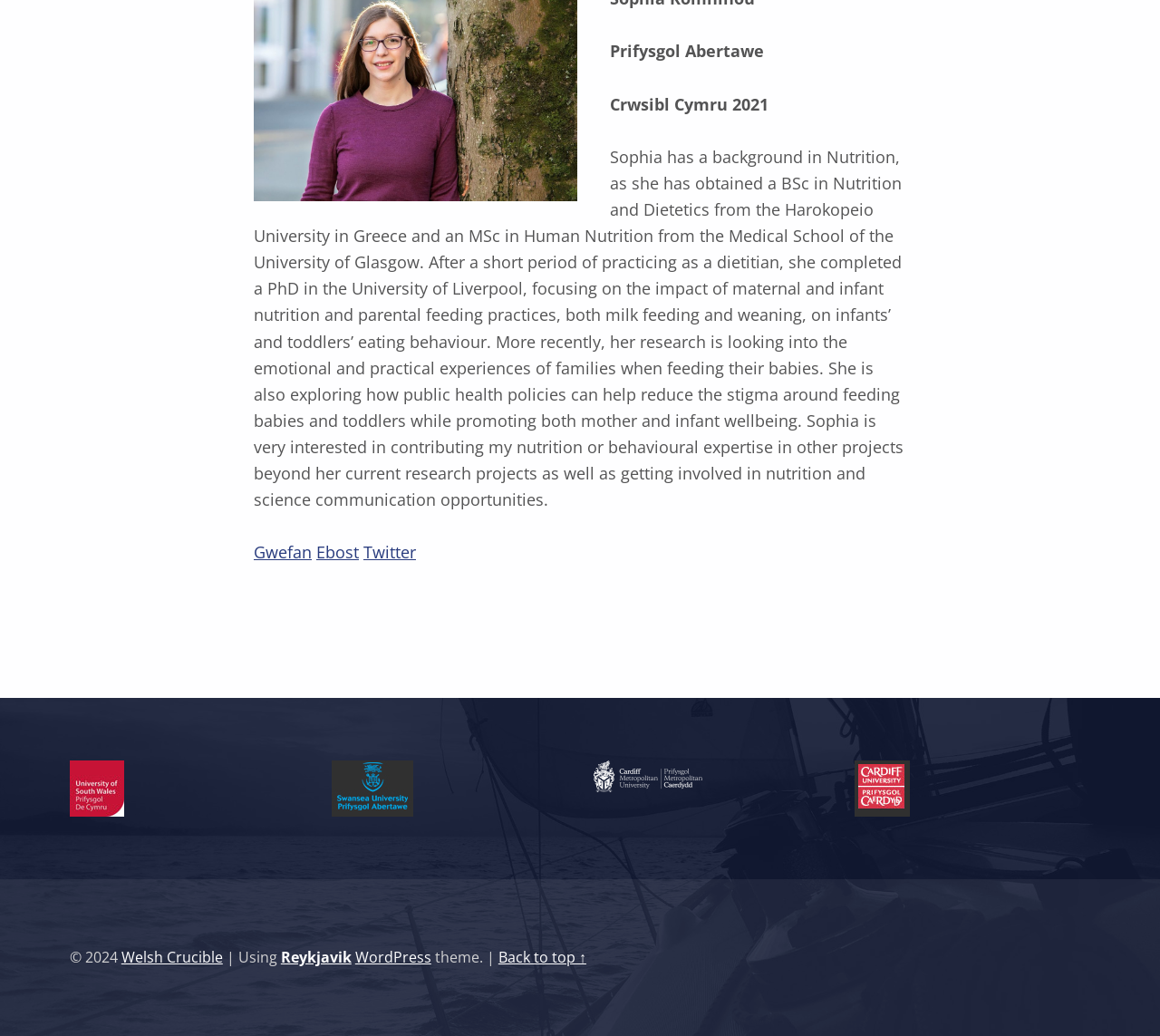Specify the bounding box coordinates (top-left x, top-left y, bottom-right x, bottom-right y) of the UI element in the screenshot that matches this description: Gwefan

[0.219, 0.523, 0.269, 0.544]